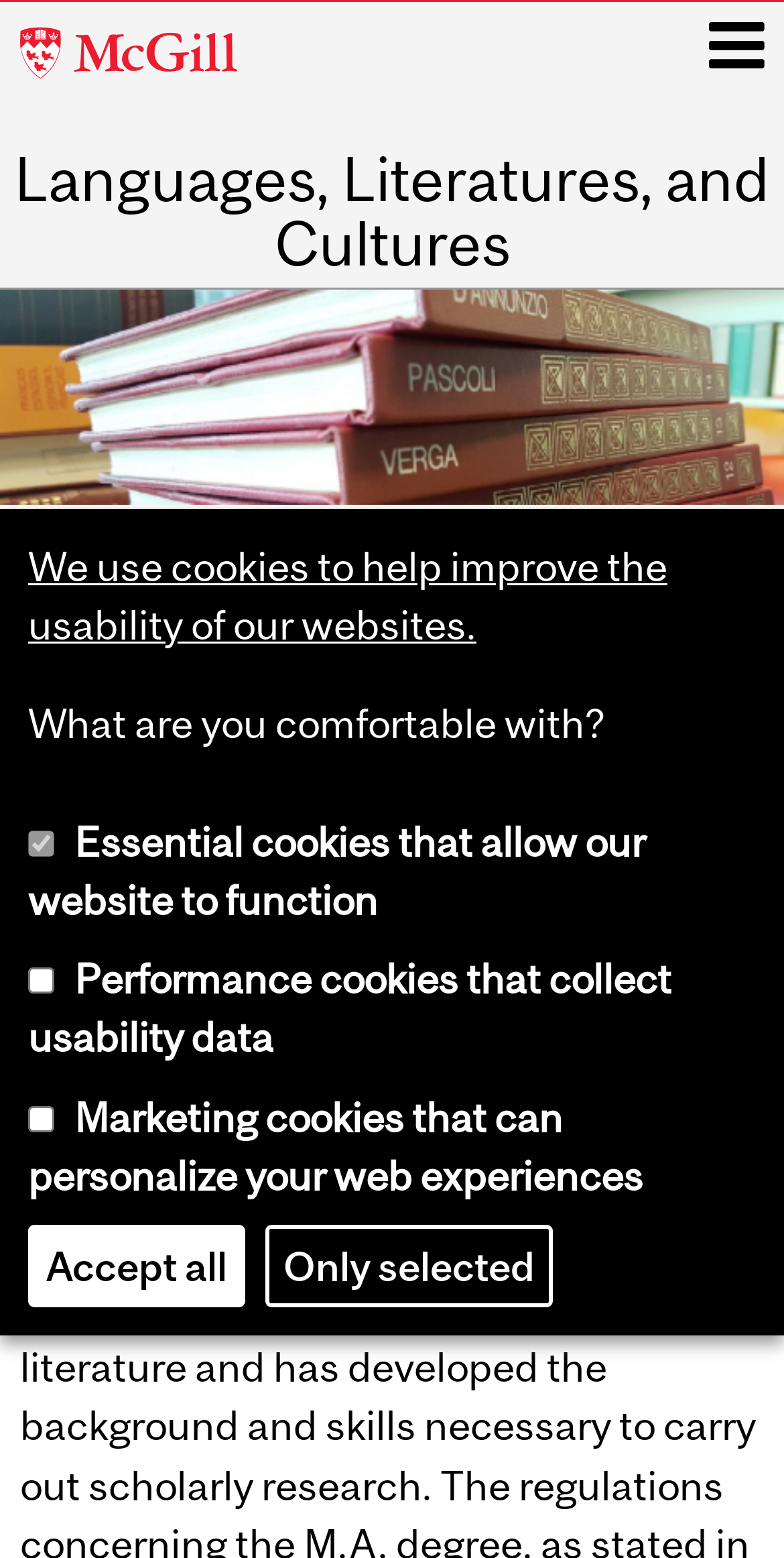How many checkboxes are available for cookie preferences?
Provide a short answer using one word or a brief phrase based on the image.

Three